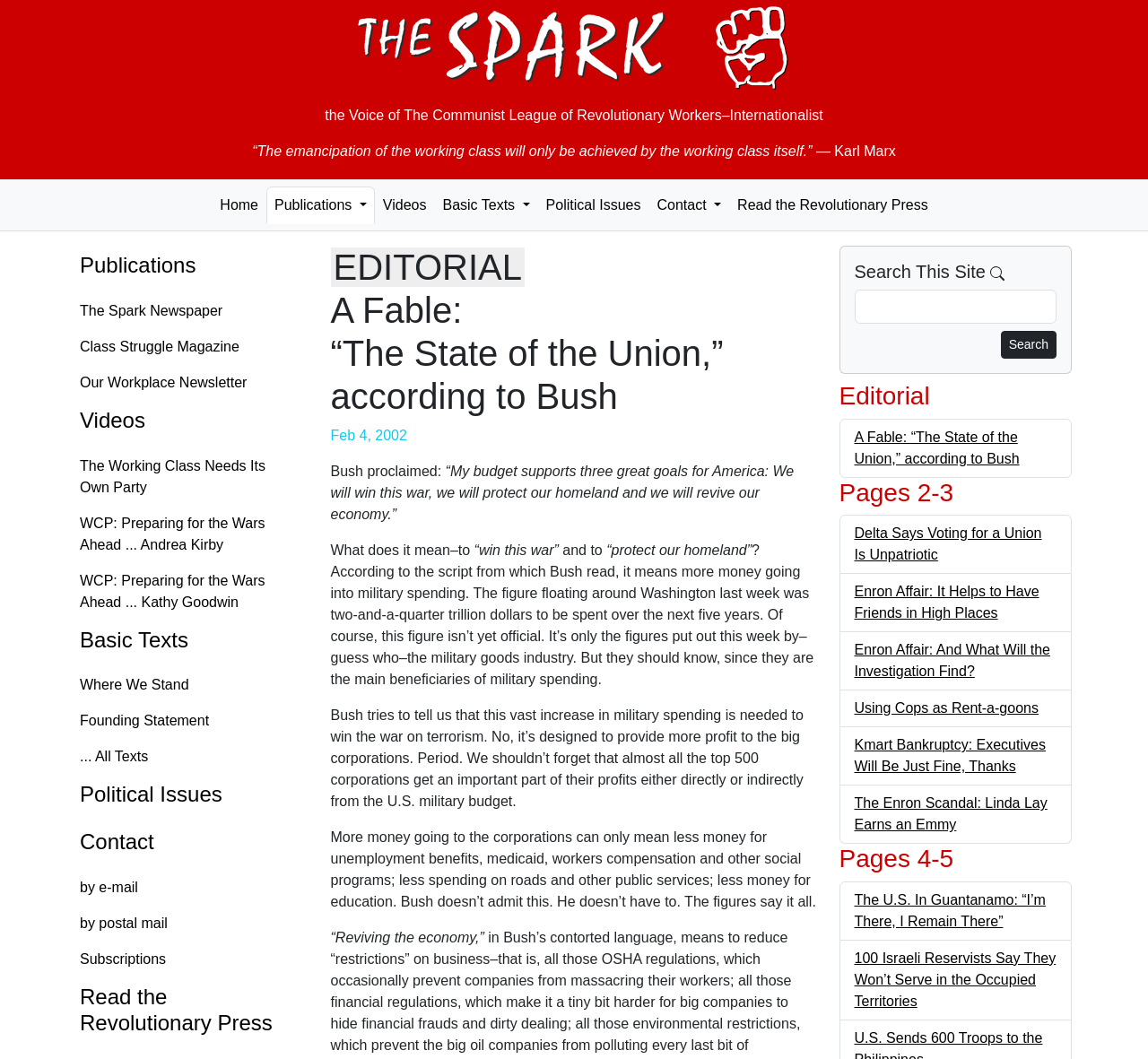How many links are there in the 'Publications' section?
Provide a detailed and well-explained answer to the question.

The 'Publications' section has three links: 'The Spark Newspaper', 'Class Struggle Magazine', and 'Our Workplace Newsletter', which can be found by examining the links under the 'Publications' heading.